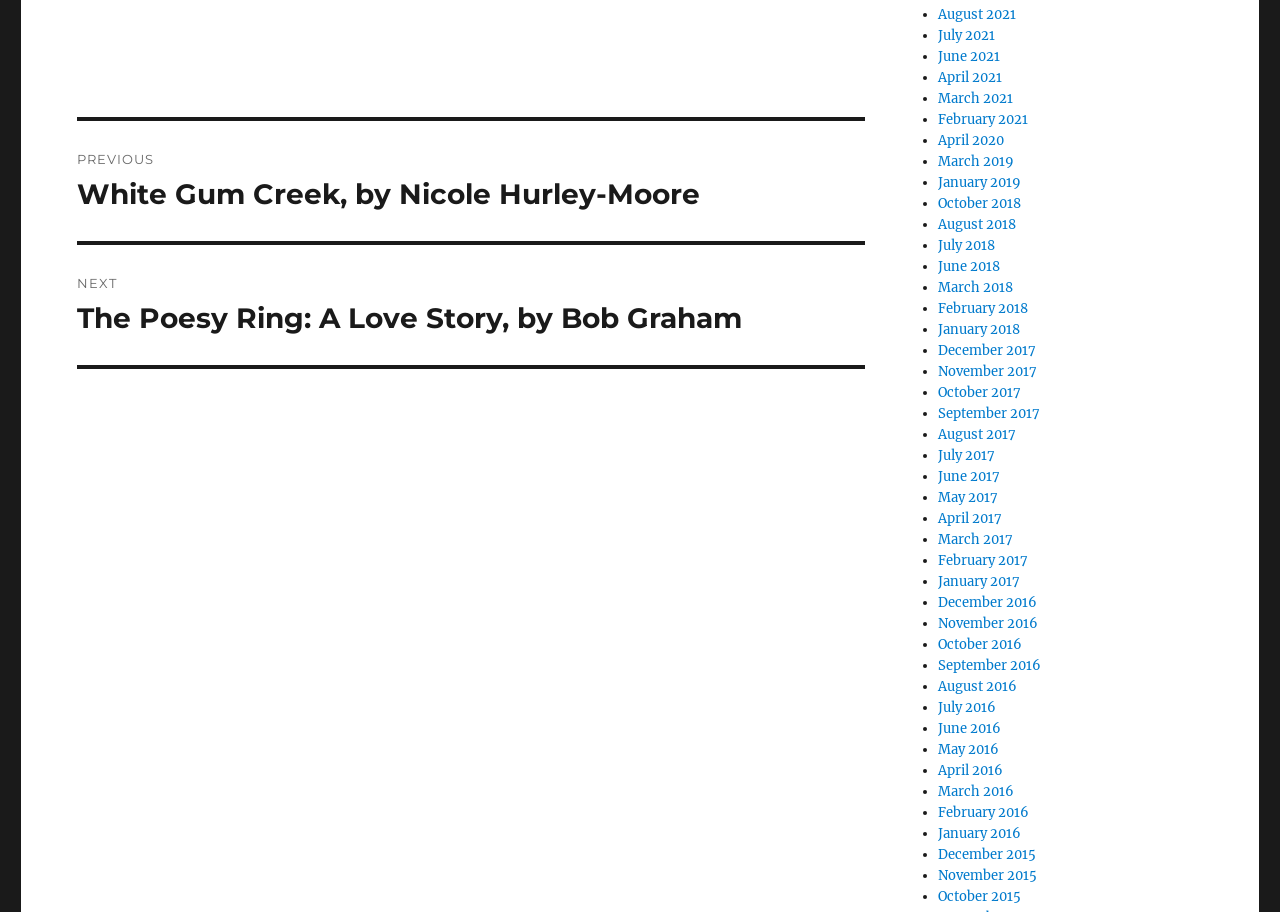Please look at the image and answer the question with a detailed explanation: What is the purpose of the navigation section?

The navigation section is used to navigate through posts, as indicated by the heading 'Post navigation' and the links to previous and next posts.